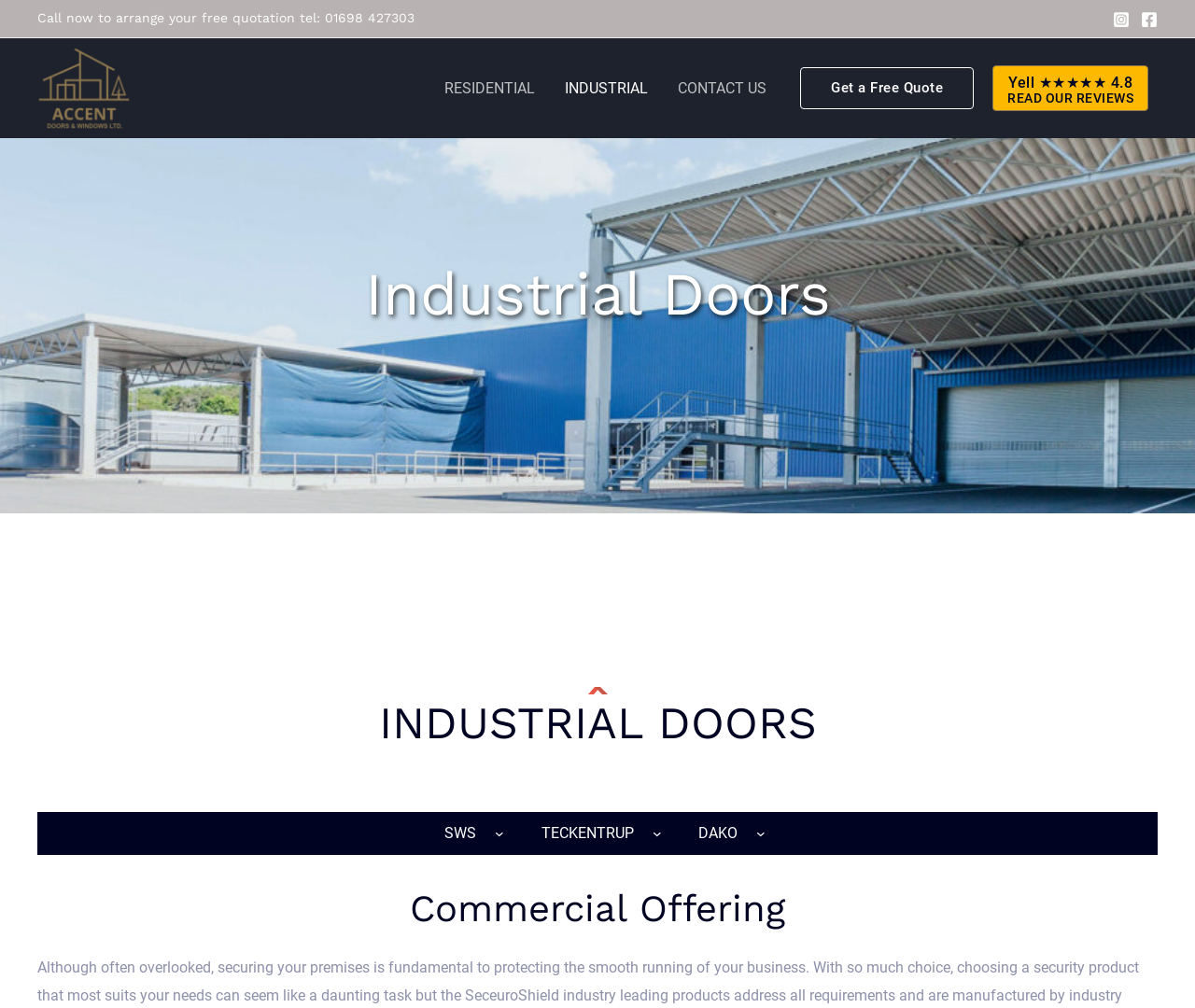Please find the bounding box coordinates of the element that needs to be clicked to perform the following instruction: "Read reviews on Yell". The bounding box coordinates should be four float numbers between 0 and 1, represented as [left, top, right, bottom].

[0.83, 0.065, 0.961, 0.11]